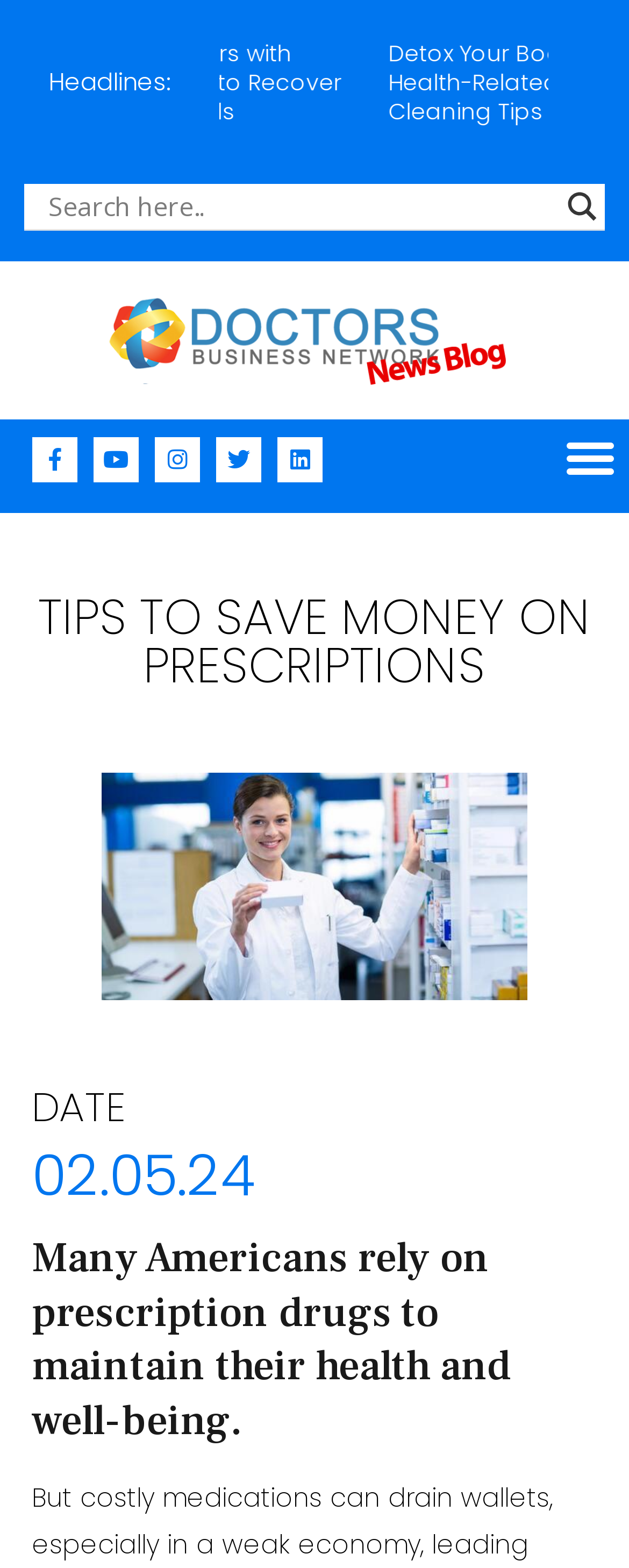Answer briefly with one word or phrase:
How many social media links are there?

5